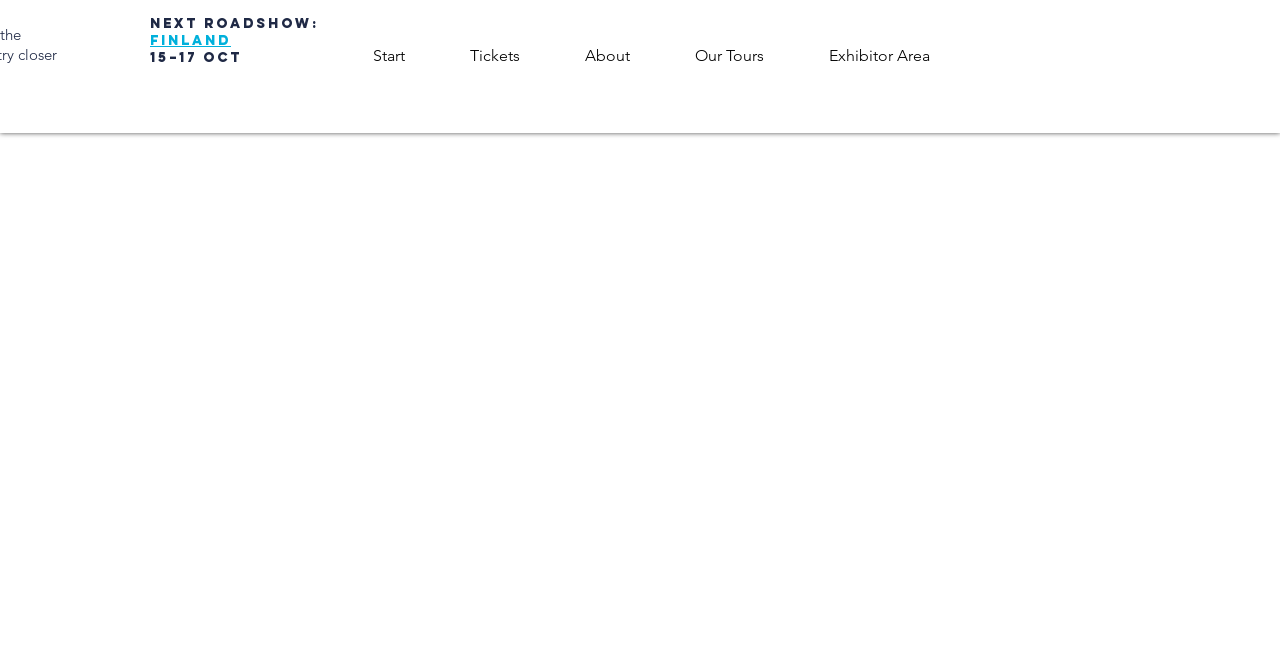How many navigation links are there?
Please give a detailed and elaborate explanation in response to the question.

I counted the number of links under the navigation element 'Site' and found 5 links: 'Start', 'Tickets', 'About', 'Our Tours', and 'Exhibitor Area'.